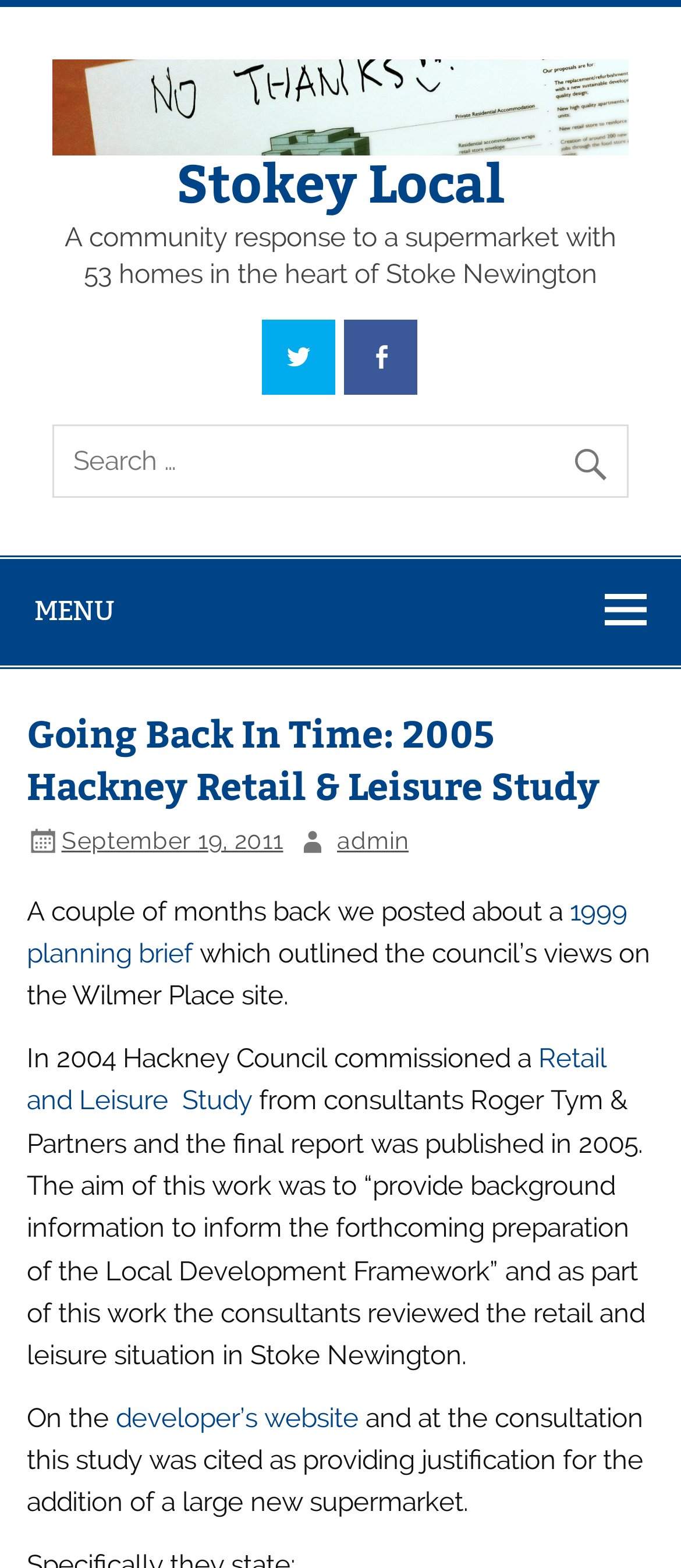Can you specify the bounding box coordinates for the region that should be clicked to fulfill this instruction: "View the 2005 Hackney Retail & Leisure Study".

[0.039, 0.444, 0.961, 0.524]